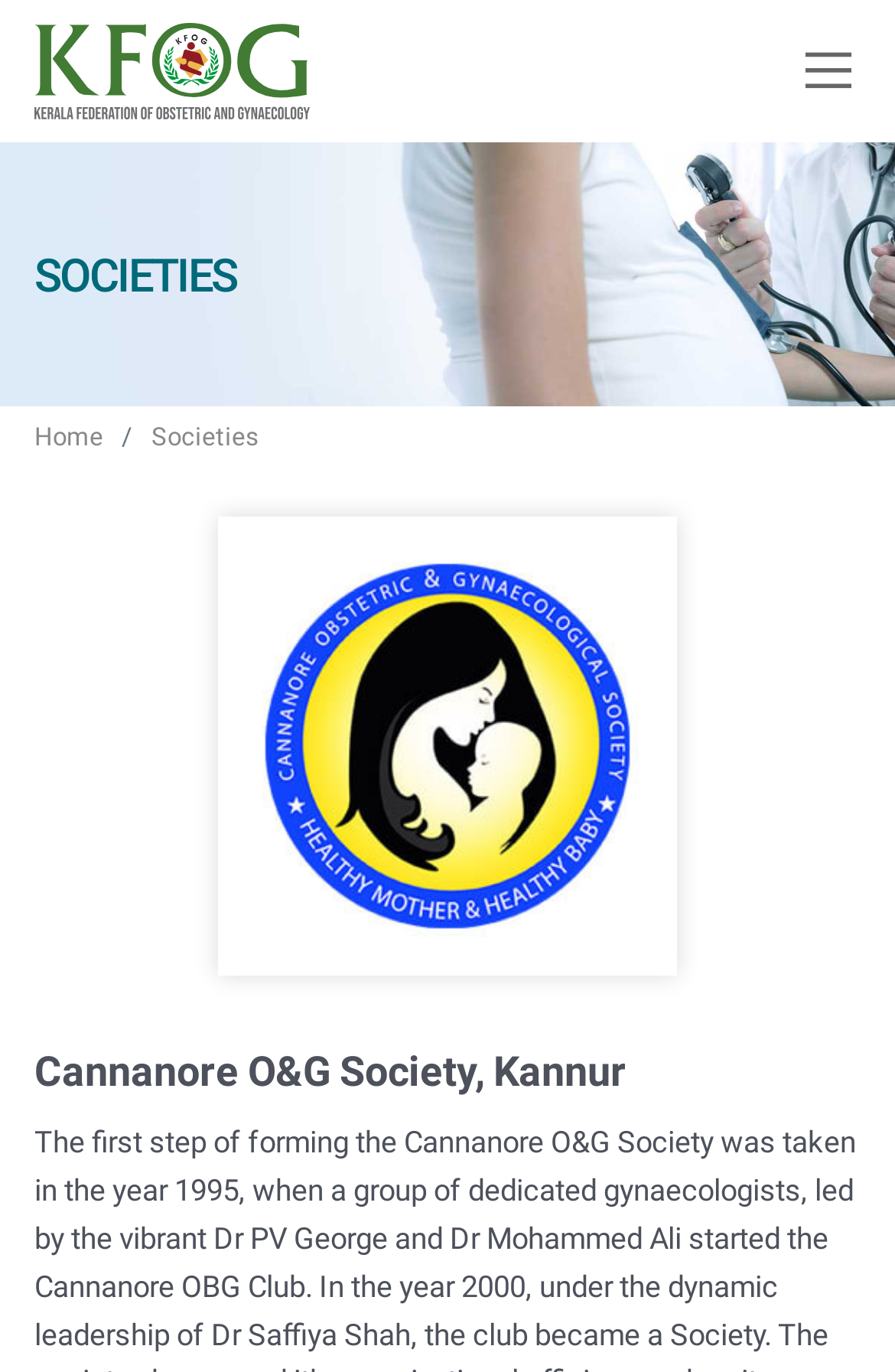Explain the webpage in detail.

The webpage is about the Kerala Federation of Obstetrics and Gynaecology (KFOG). At the top left, there is a link and an image, both labeled "KFOG", which likely serve as a logo or branding element. To the right of the logo, there is a button labeled "Toggle navigation", which is not currently expanded.

Below the logo and navigation button, there is a heading that reads "SOCIETIES". Underneath this heading, there is a navigation breadcrumb section that contains two links: "Home" and "Societies". The "Societies" link is currently active, as it is highlighted in the breadcrumb trail.

Further down the page, there is a large image related to "Societies", which takes up a significant portion of the page. Below this image, there is a heading that reads "Cannanore O&G Society, Kannur", which suggests that the page may be listing or describing various societies related to obstetrics and gynaecology in Kerala.